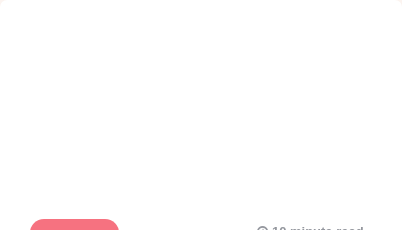Offer a detailed explanation of what is happening in the image.

The image titled "Honey Gourami Feature" showcases the beautiful and vibrant honey gourami, a popular freshwater fish known for its bright colors and peaceful temperament. This particular feature is part of an article aimed at aquarists and fish enthusiasts, providing in-depth insights into caring for this species. Alongside the image, the post is identified as a quick read, taking approximately 10 minutes to explore the details of honey gourami care. The content is penned by Daniel Smith, further emphasizing a commitment to sharing knowledge about freshwater fishkeeping.